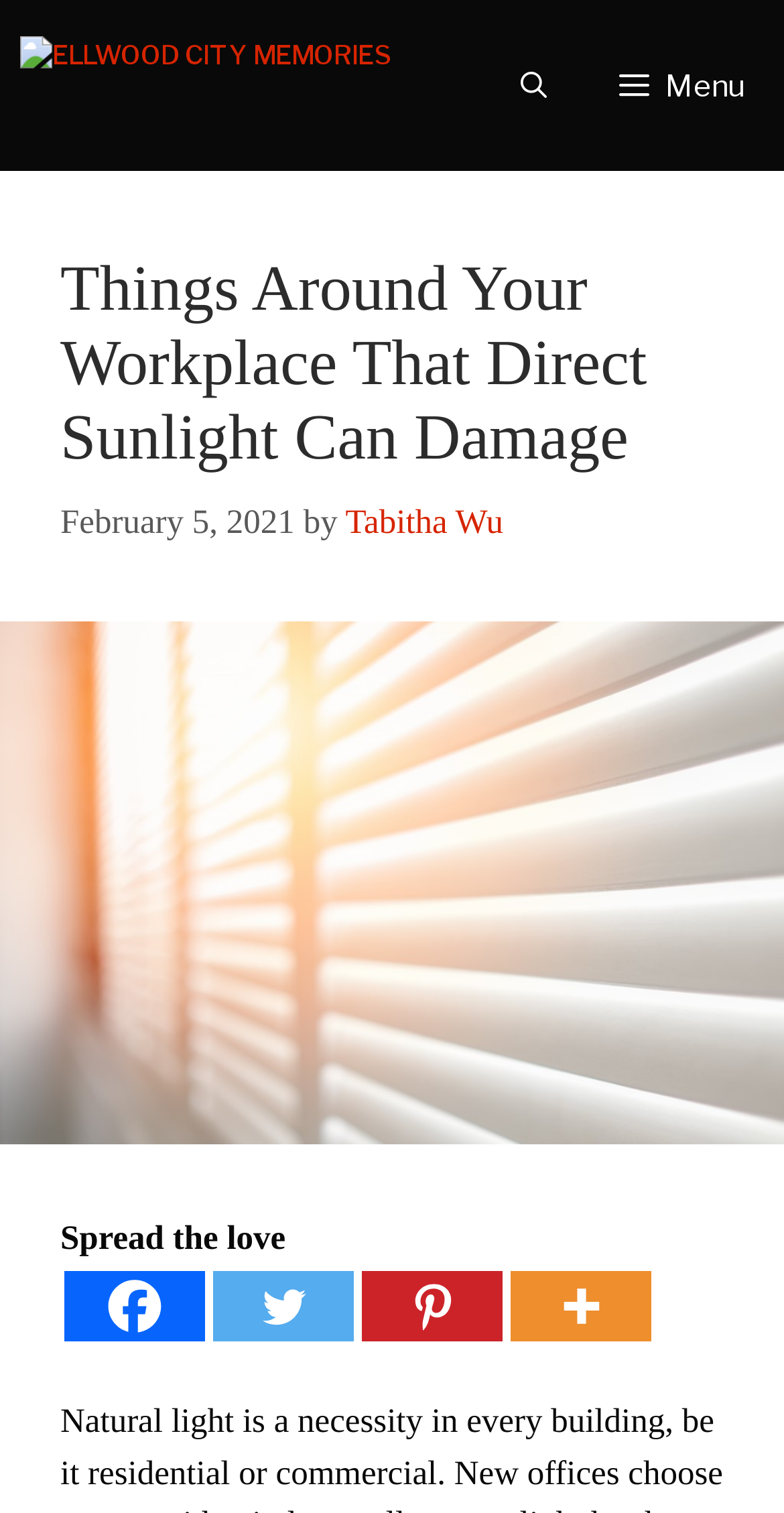Please find the bounding box coordinates of the section that needs to be clicked to achieve this instruction: "Share on Facebook".

[0.082, 0.84, 0.262, 0.886]